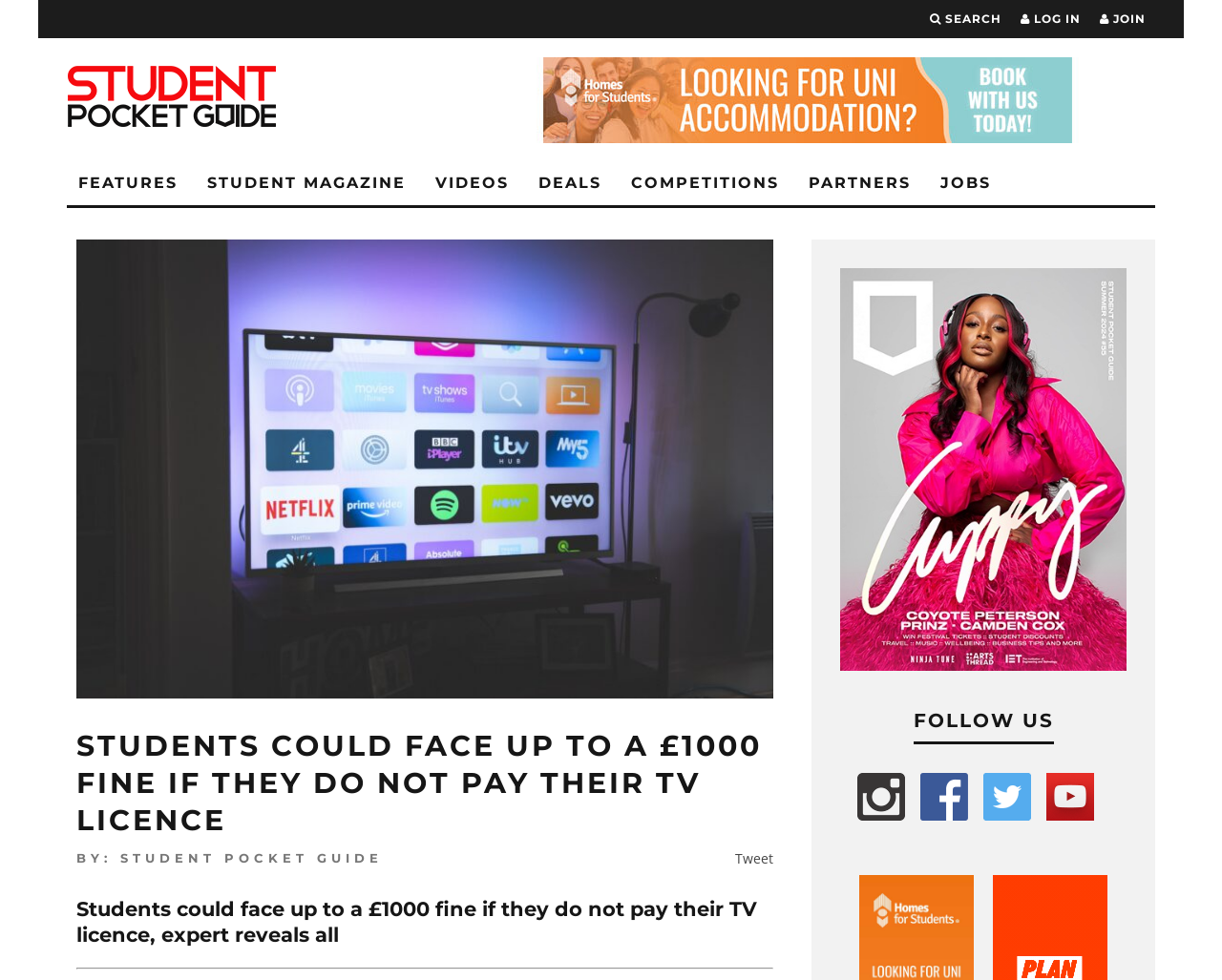Respond with a single word or short phrase to the following question: 
What is the name of the website?

Homes For Students